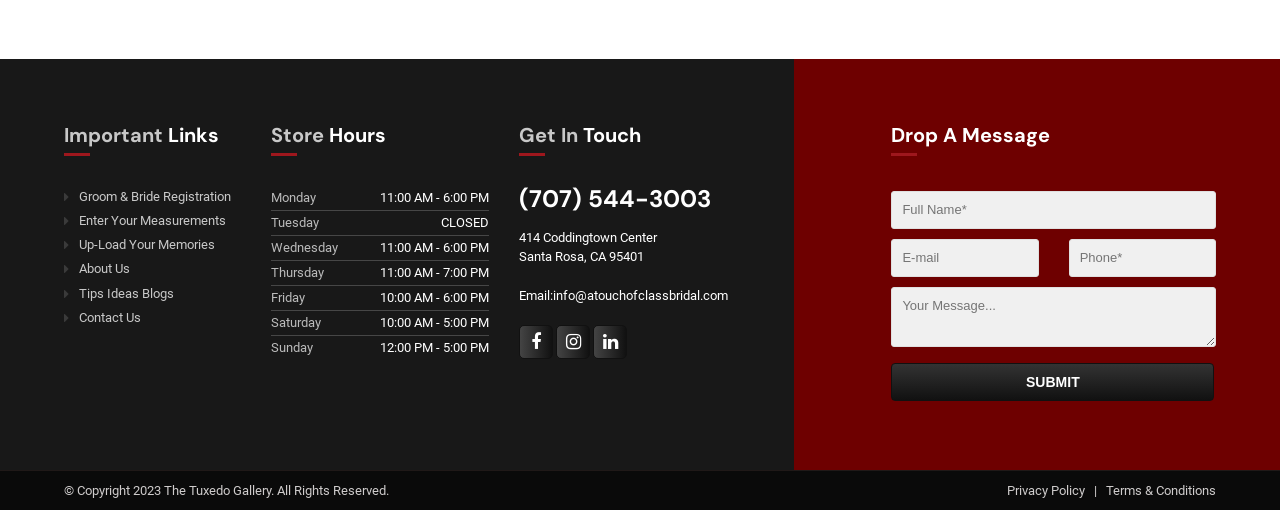Calculate the bounding box coordinates of the UI element given the description: "Terms & Conditions".

[0.864, 0.946, 0.95, 0.976]